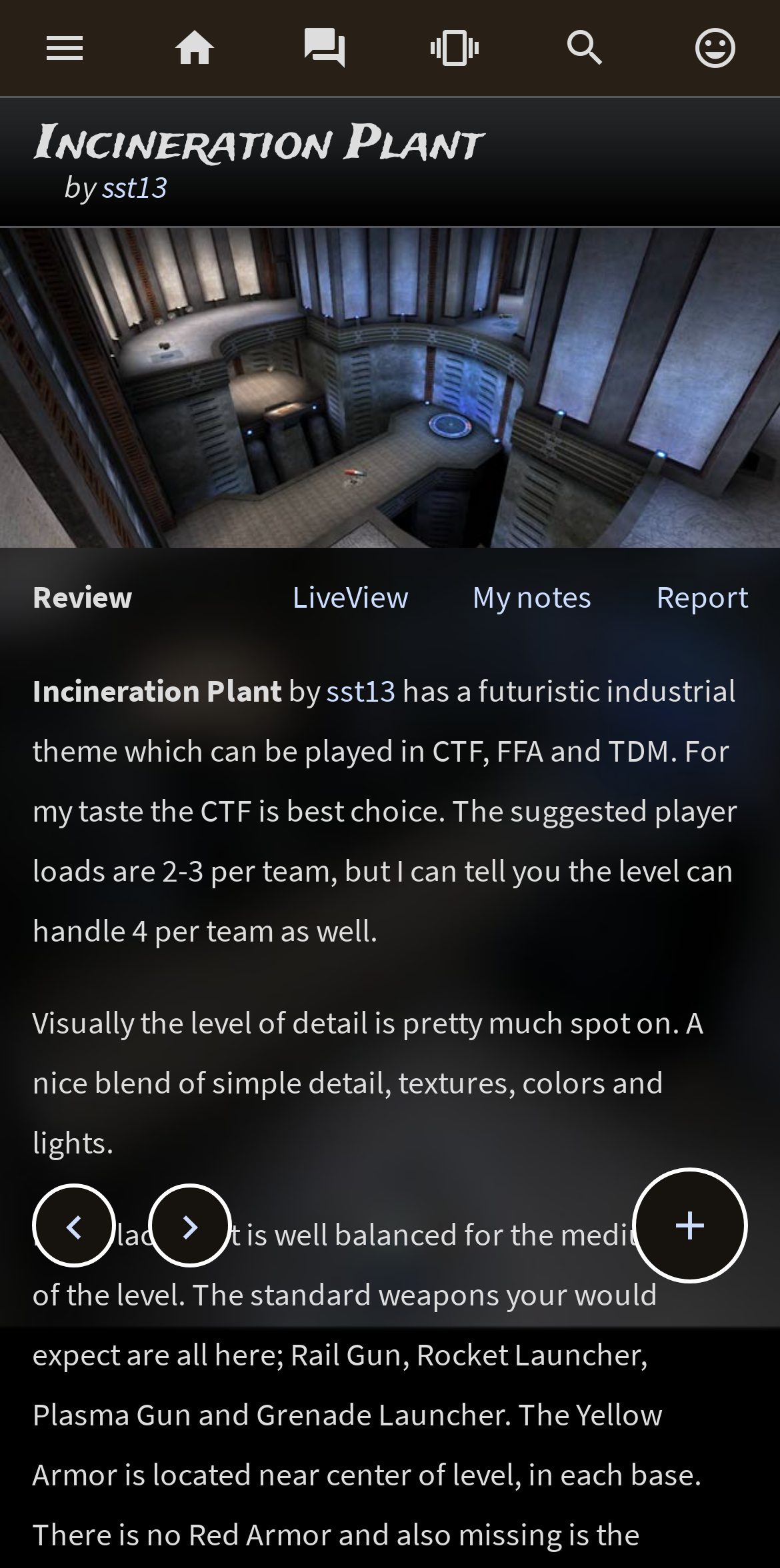Identify the bounding box coordinates of the clickable section necessary to follow the following instruction: "Visit the homepage of sst13". The coordinates should be presented as four float numbers from 0 to 1, i.e., [left, top, right, bottom].

[0.418, 0.427, 0.508, 0.453]